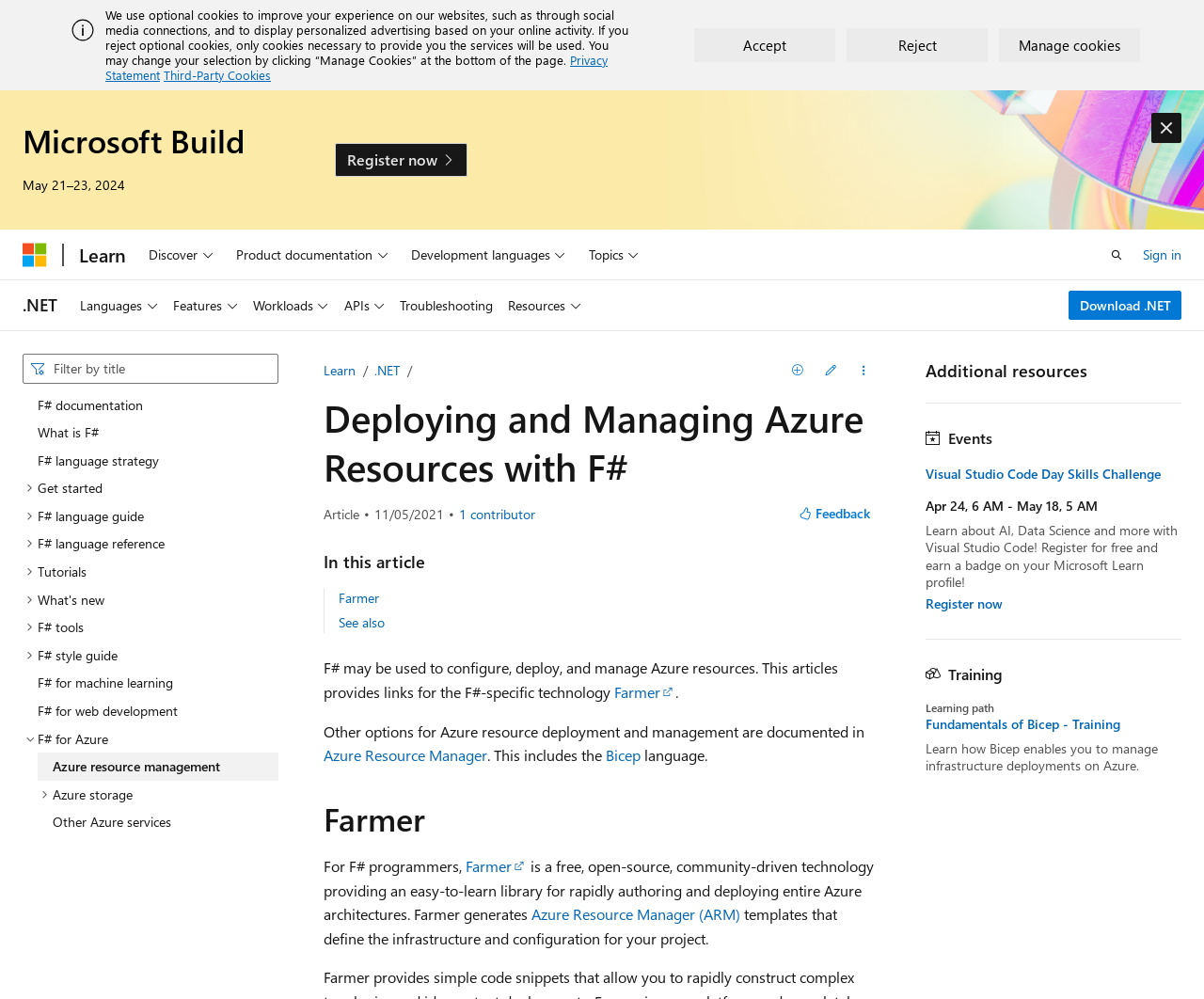Provide a thorough description of this webpage.

This webpage is about deploying and managing Azure resources with F#. At the top, there is a banner with a cookie policy notification, which includes buttons to accept, reject, or manage cookies. Below the banner, there is a heading "Microsoft Build" with a date "May 21–23, 2024" and a "Register now" link.

On the top-left corner, there is a navigation menu with links to "Microsoft", "Learn", and ".NET". Next to it, there is a search bar with a dropdown list of search results, including "F# documentation", "What is F#", and "F# language strategy". 

On the top-right corner, there is a button to open a search bar and a link to sign in. Below it, there is a navigation menu with links to "Languages", "Features", "Workloads", "APIs", "Troubleshooting", and "Resources".

The main content of the webpage is divided into two sections. The first section has a heading "Deploying and Managing Azure Resources with F#" and a brief description of the article. Below it, there are links to "Edit" and "More actions" and a section with information about the article, including the review date and contributors.

The second section has a navigation menu with links to "In this article" and a list of headings, including "Farmer" and "See also". The main content of this section is a description of how F# can be used to configure, deploy, and manage Azure resources, with links to "Farmer" and "Azure Resource Manager" for more information.